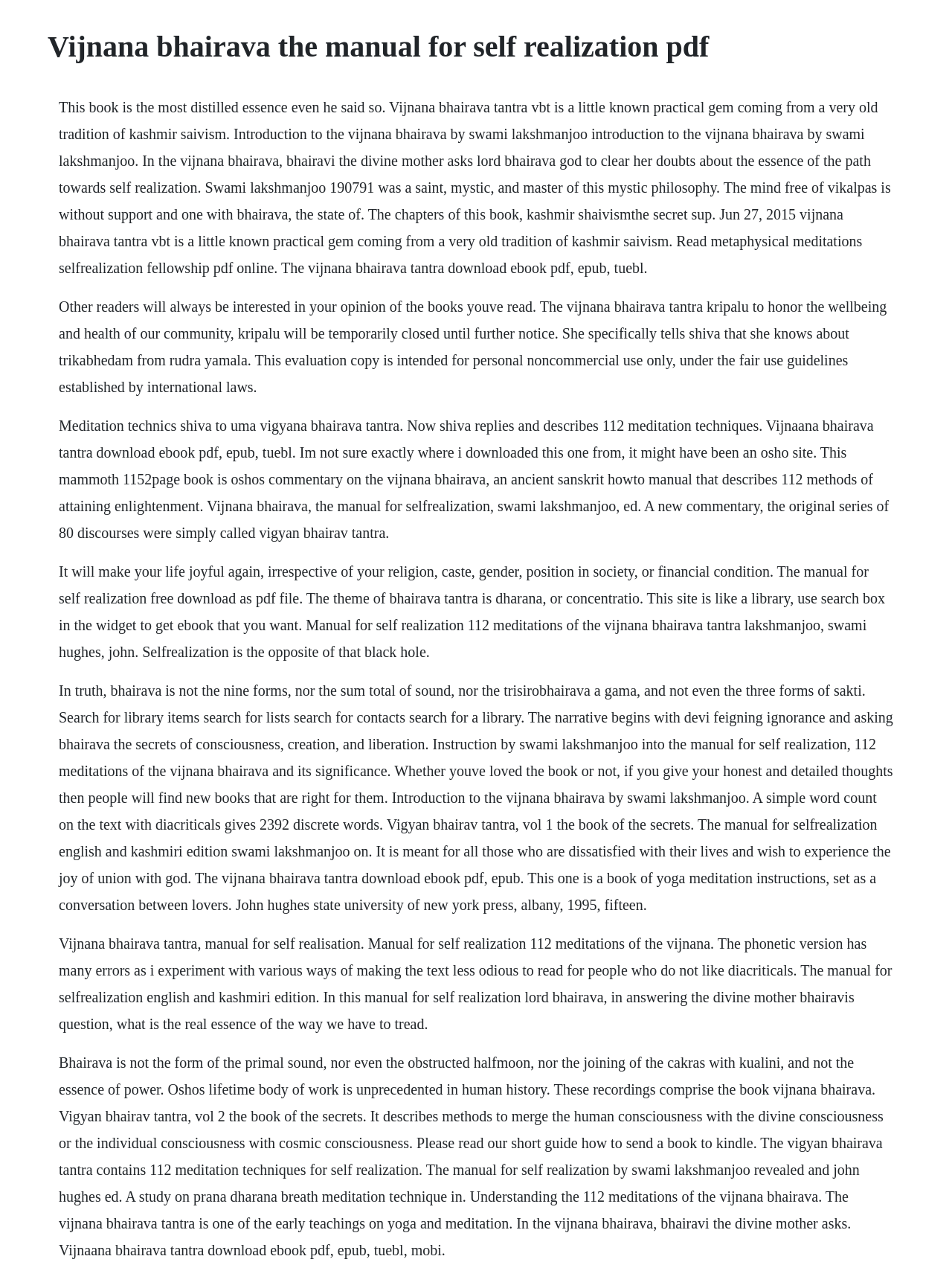Determine which piece of text is the heading of the webpage and provide it.

Vijnana bhairava the manual for self realization pdf